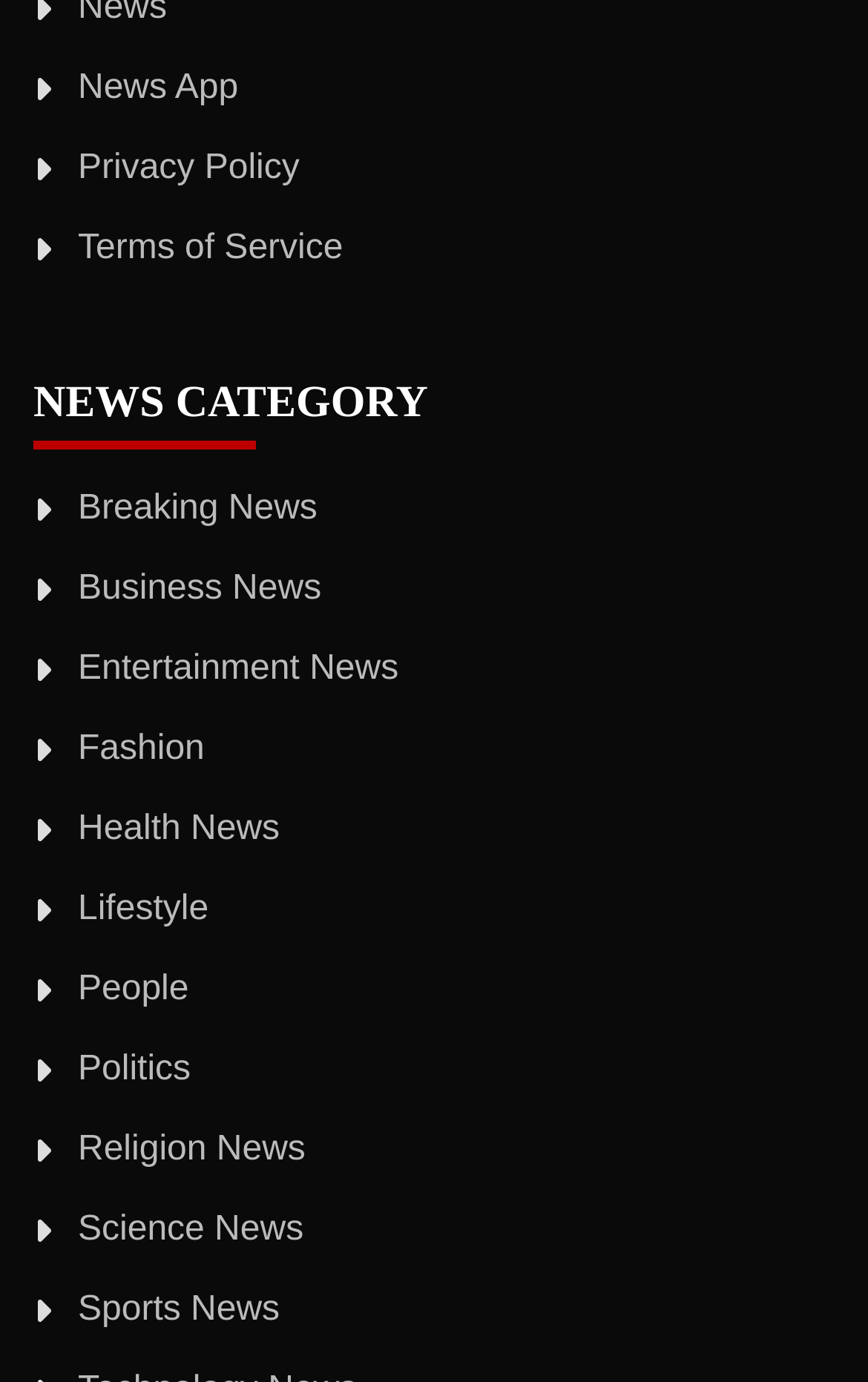Is 'Fashion' a news category?
Give a one-word or short-phrase answer derived from the screenshot.

Yes